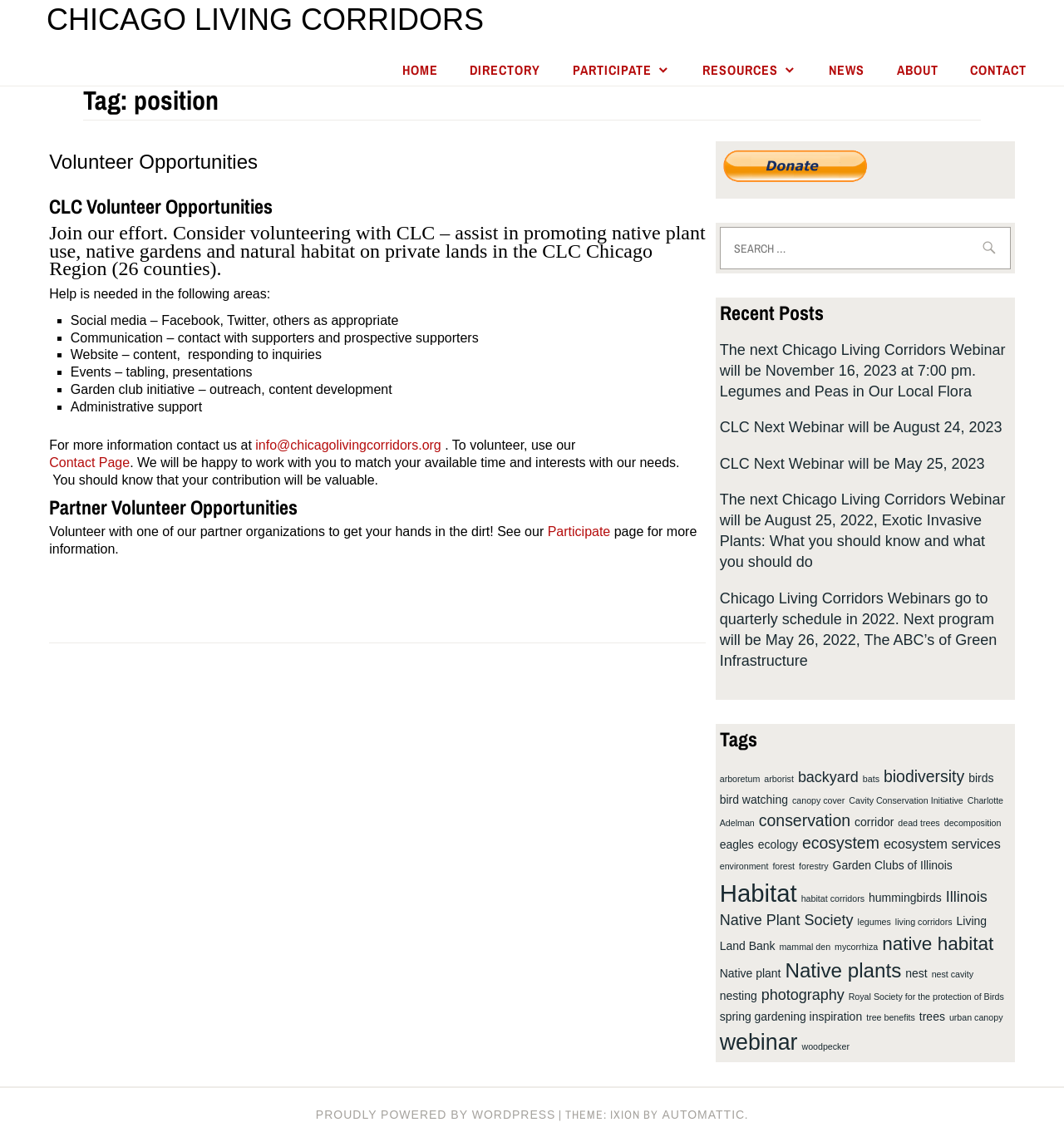Kindly provide the bounding box coordinates of the section you need to click on to fulfill the given instruction: "Explore the 'Habitat' tag".

[0.676, 0.77, 0.749, 0.794]